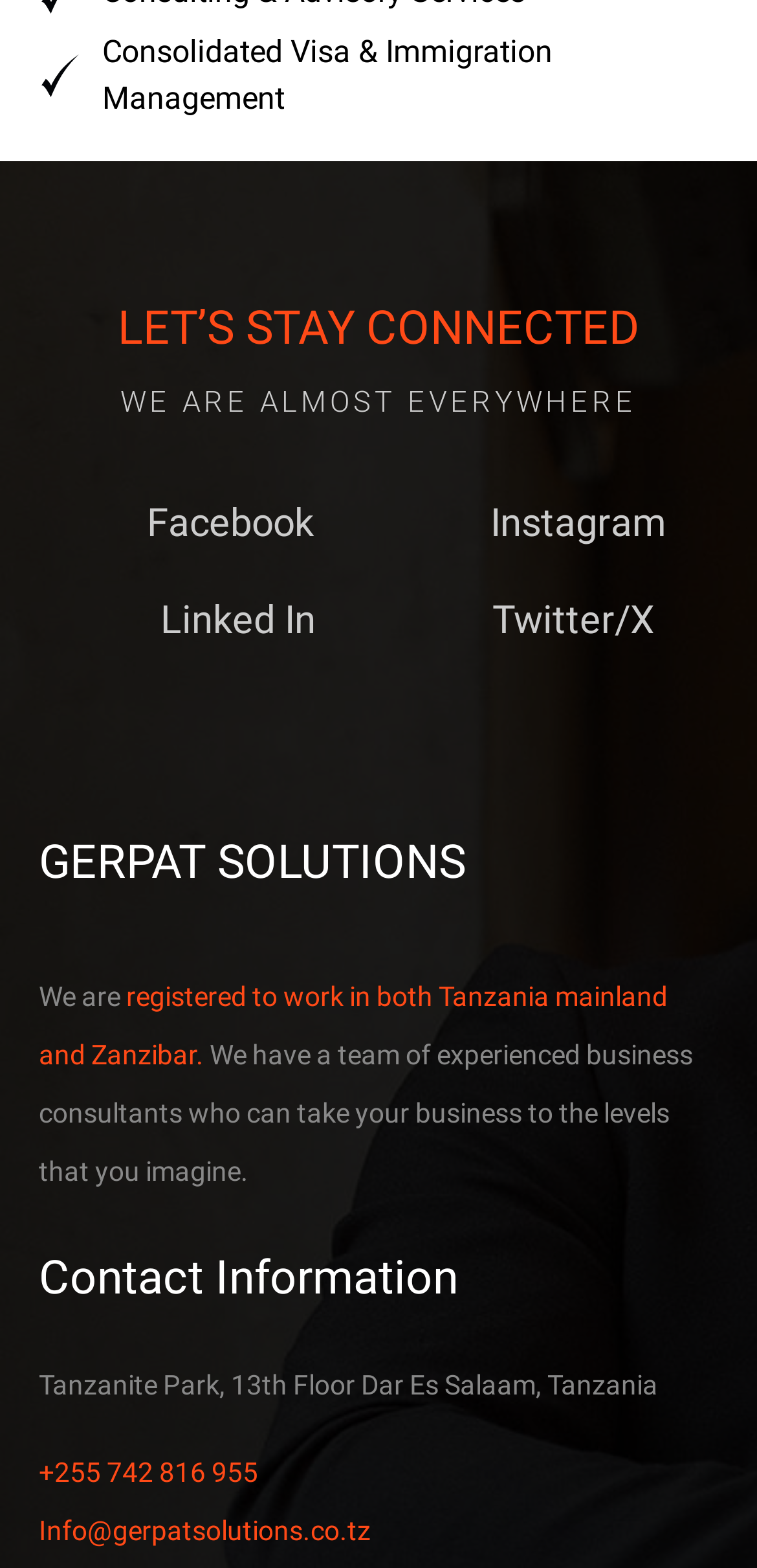Using the format (top-left x, top-left y, bottom-right x, bottom-right y), provide the bounding box coordinates for the described UI element. All values should be floating point numbers between 0 and 1: +255 742 816 955

[0.051, 0.928, 0.341, 0.948]